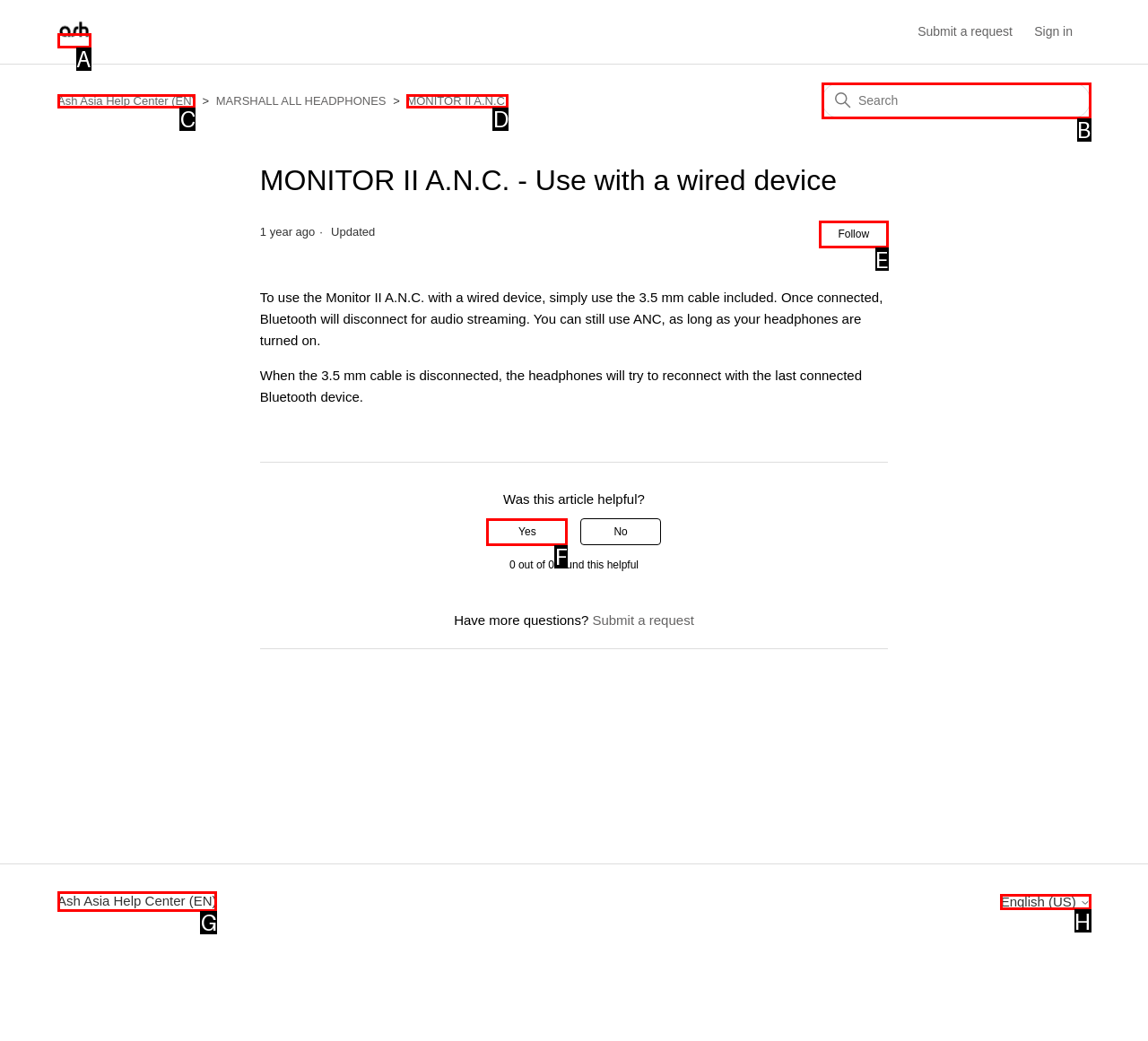Determine the letter of the UI element that will complete the task: Go to Ash Asia Help Center home page
Reply with the corresponding letter.

A